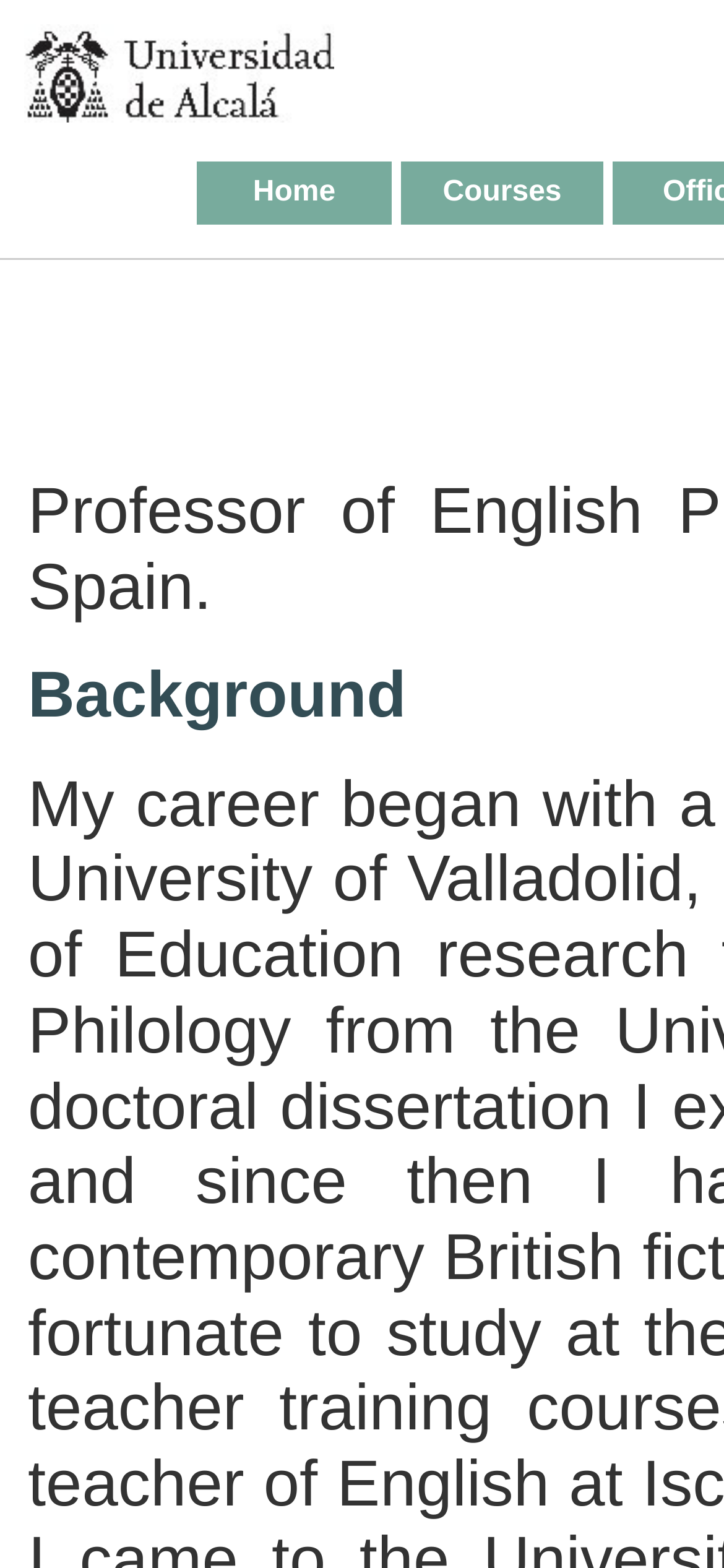Provide a short answer to the following question with just one word or phrase: What is the text of the second link on the webpage?

Courses